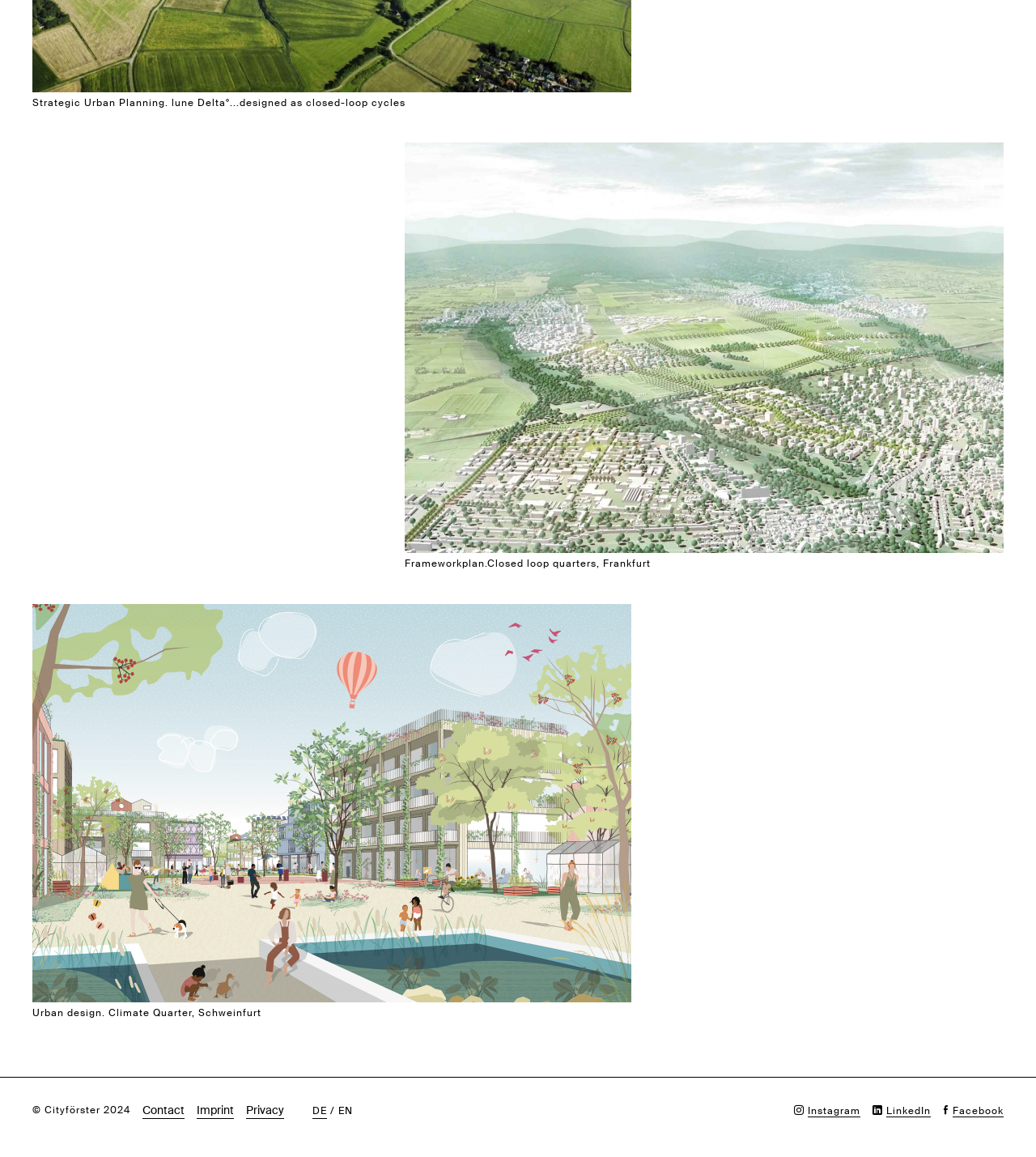Highlight the bounding box coordinates of the region I should click on to meet the following instruction: "Contact us".

[0.138, 0.952, 0.178, 0.967]